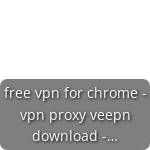What feature is included in the VPN service?
Using the image, give a concise answer in the form of a single word or short phrase.

proxy feature